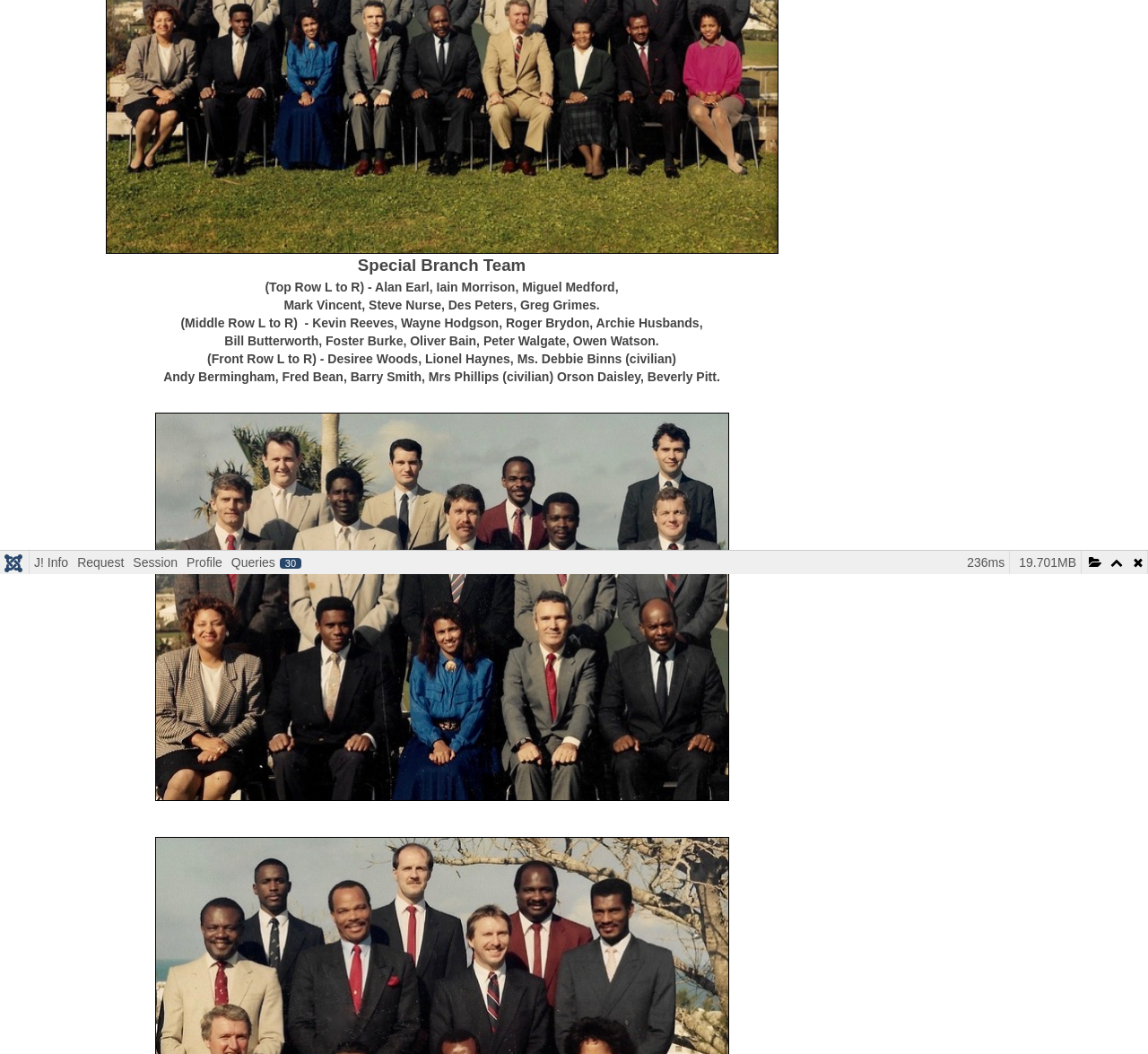Locate the bounding box of the user interface element based on this description: "J! Info".

[0.026, 0.522, 0.063, 0.544]